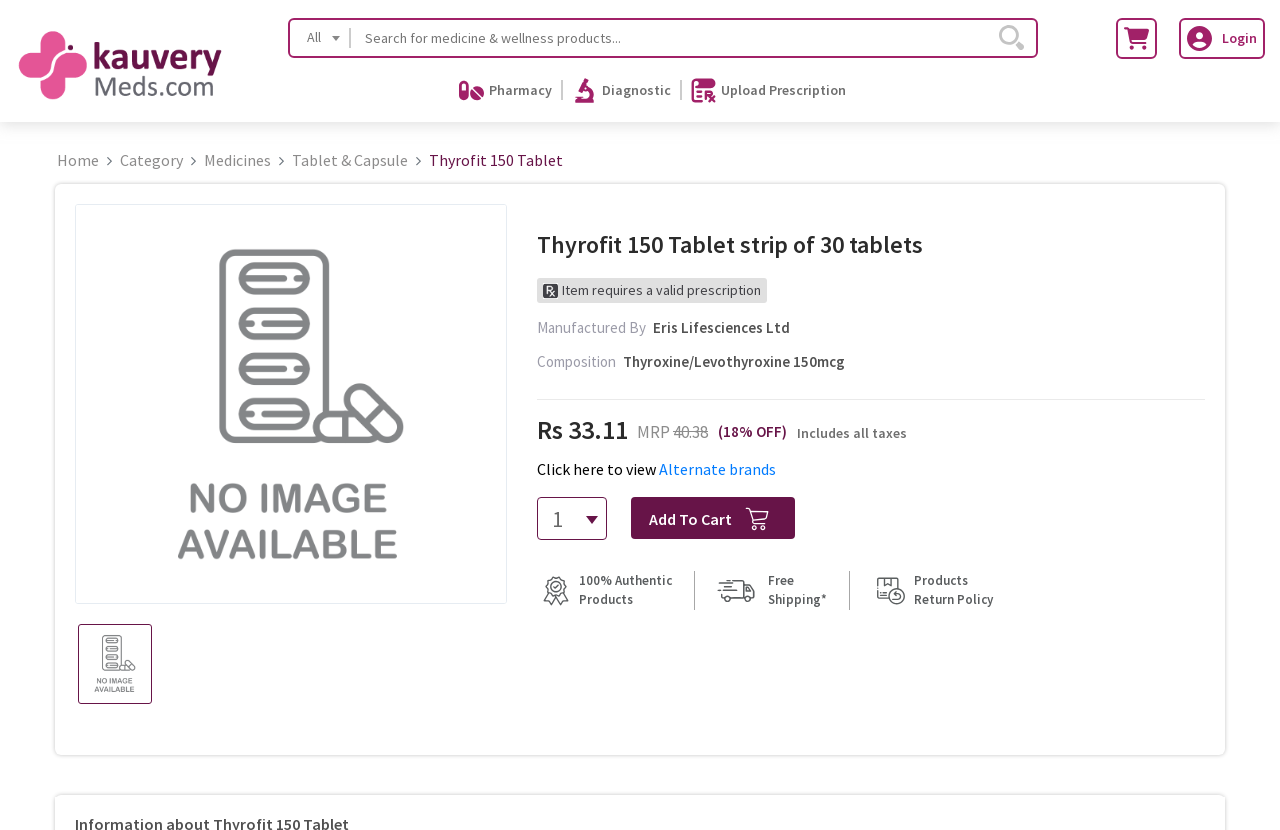Please answer the following query using a single word or phrase: 
What is the benefit of purchasing from this website?

100% Authentic Products, Free Shipping, Return Policy